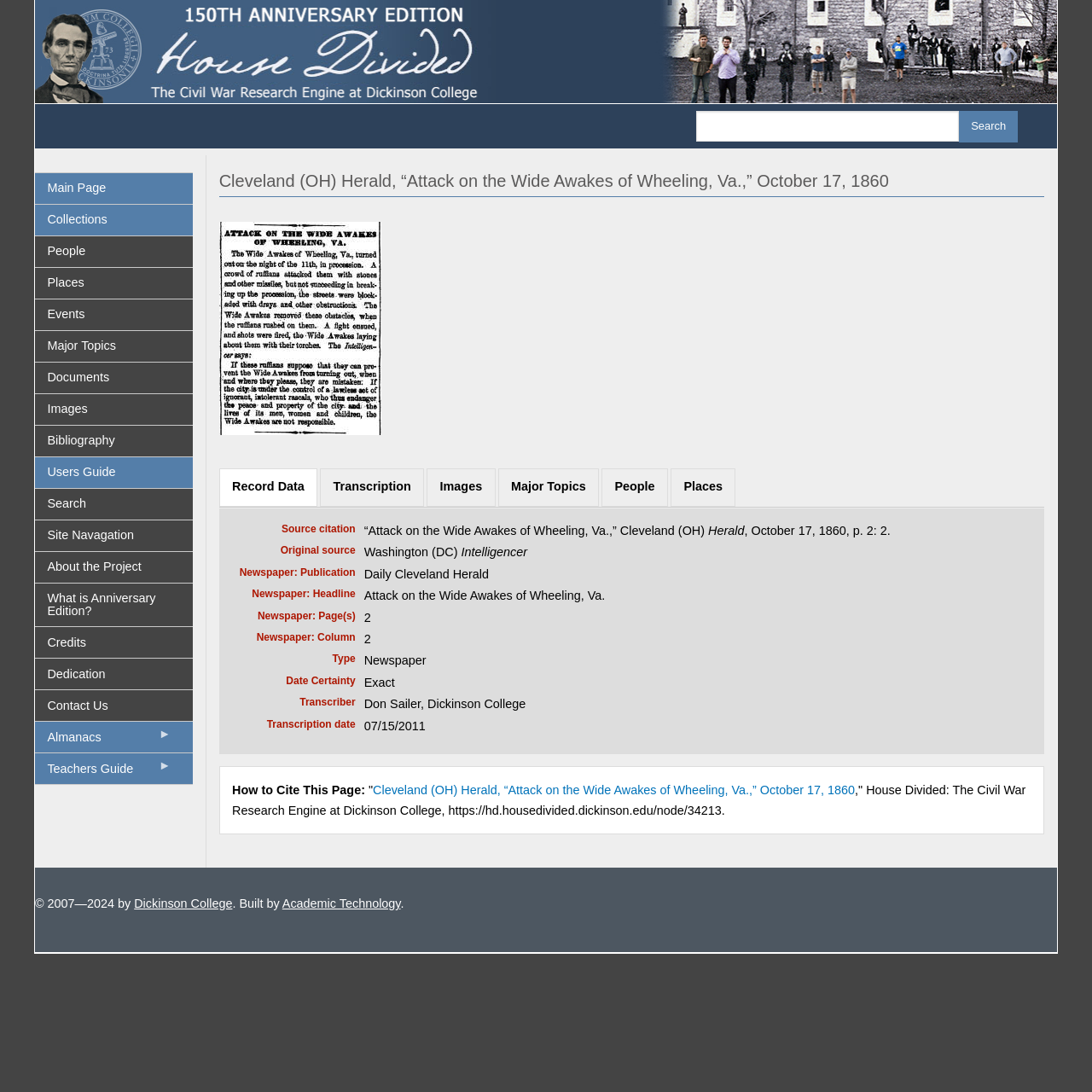What is the name of the newspaper?
From the image, respond using a single word or phrase.

Daily Cleveland Herald